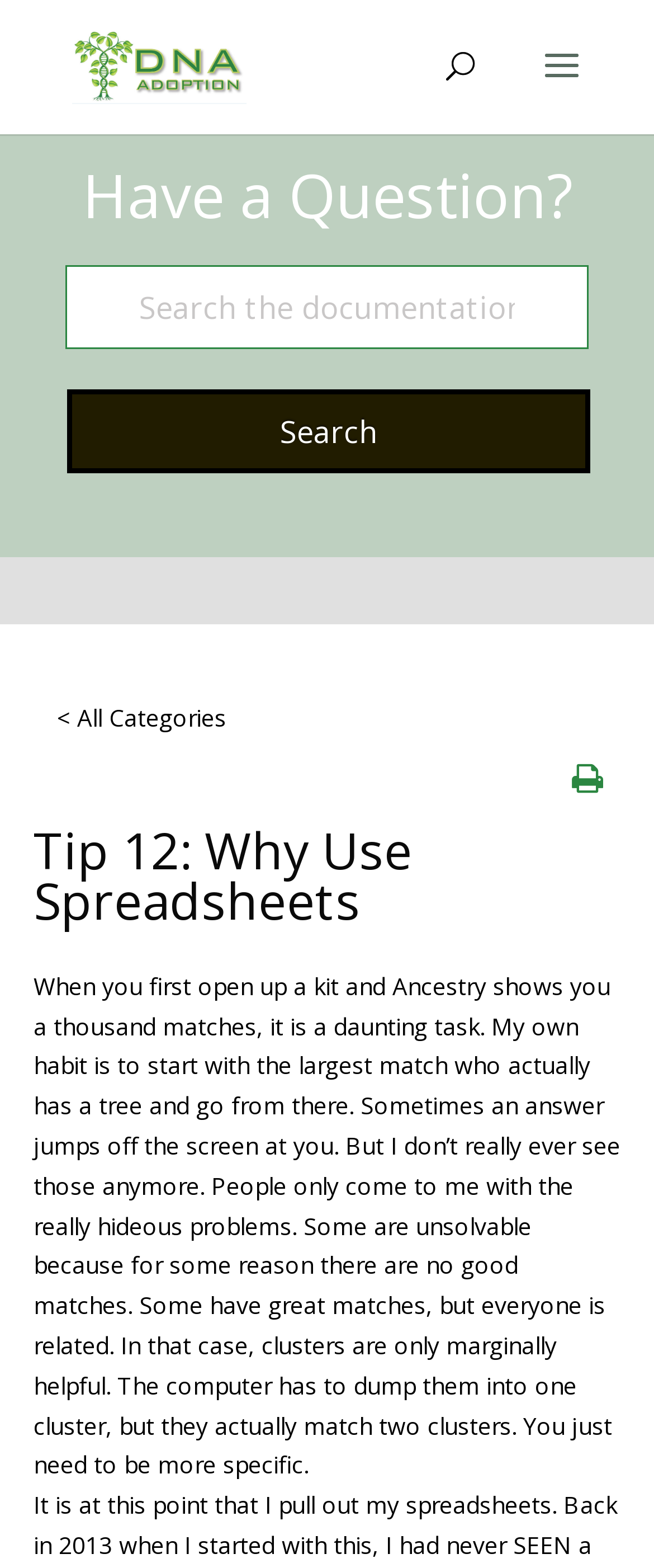Specify the bounding box coordinates (top-left x, top-left y, bottom-right x, bottom-right y) of the UI element in the screenshot that matches this description: < All Categories

[0.062, 0.445, 0.372, 0.471]